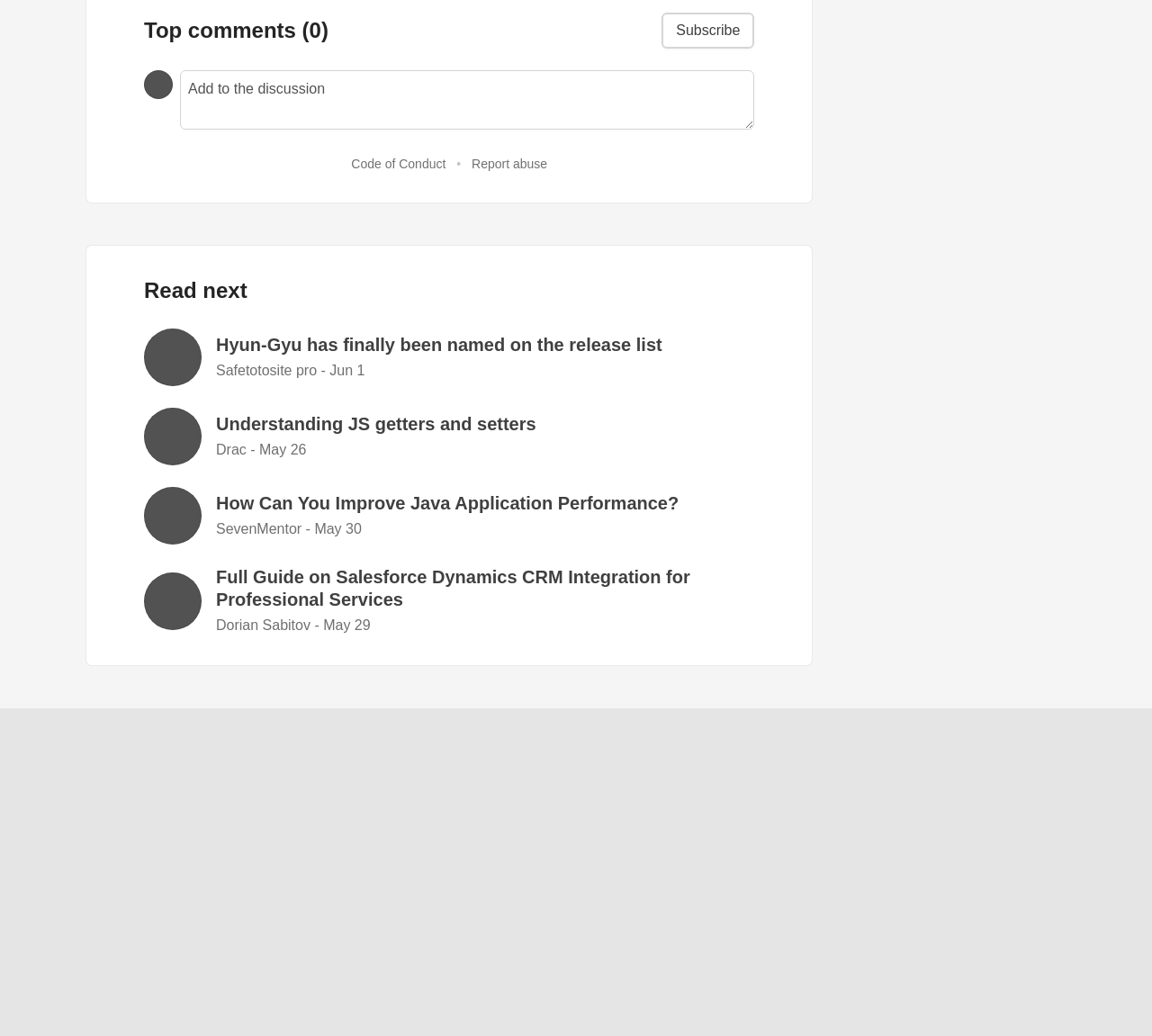Provide the bounding box coordinates for the specified HTML element described in this description: "Related Links". The coordinates should be four float numbers ranging from 0 to 1, in the format [left, top, right, bottom].

None